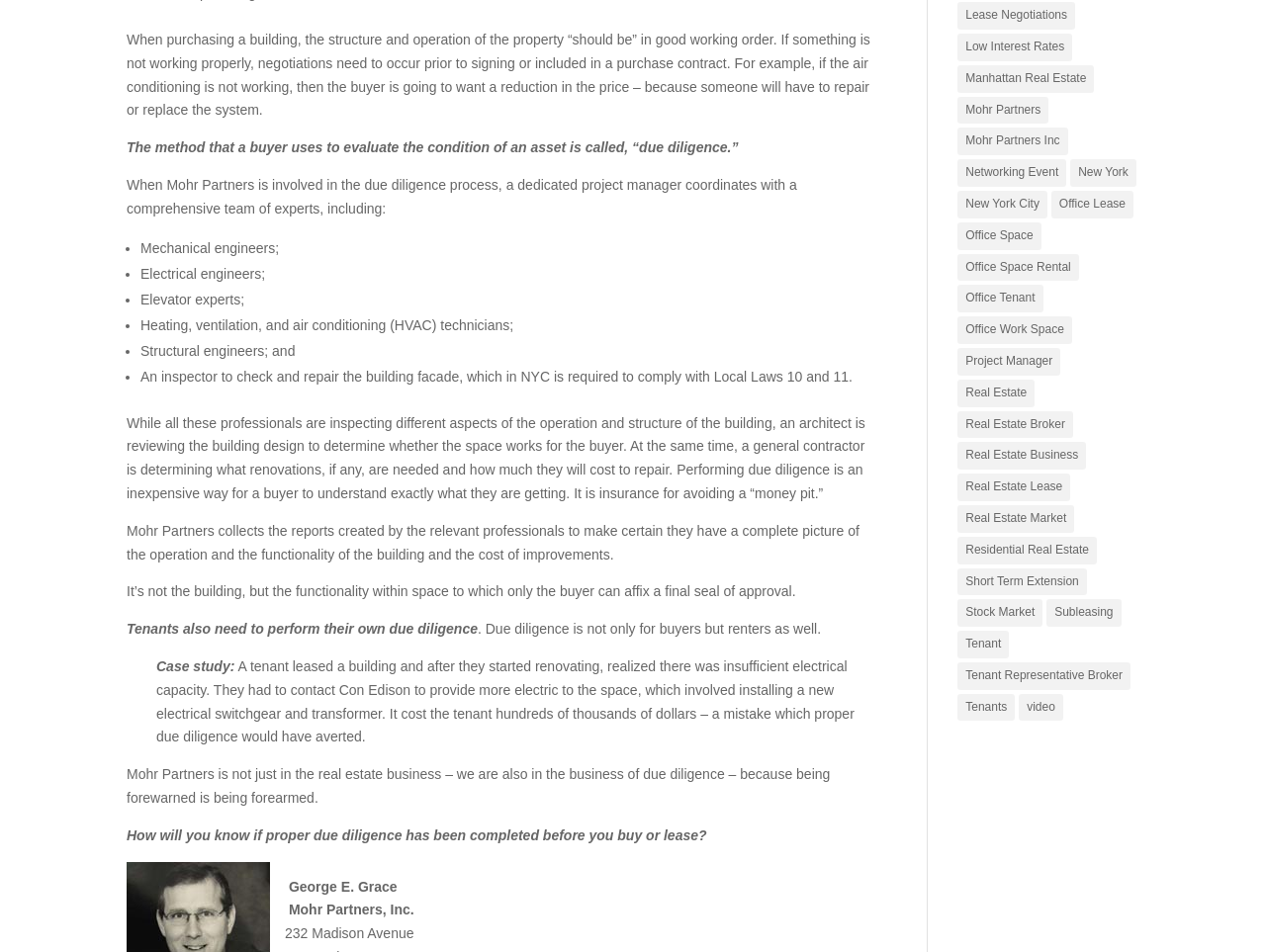Predict the bounding box of the UI element based on this description: "Project Manager".

[0.756, 0.365, 0.838, 0.394]